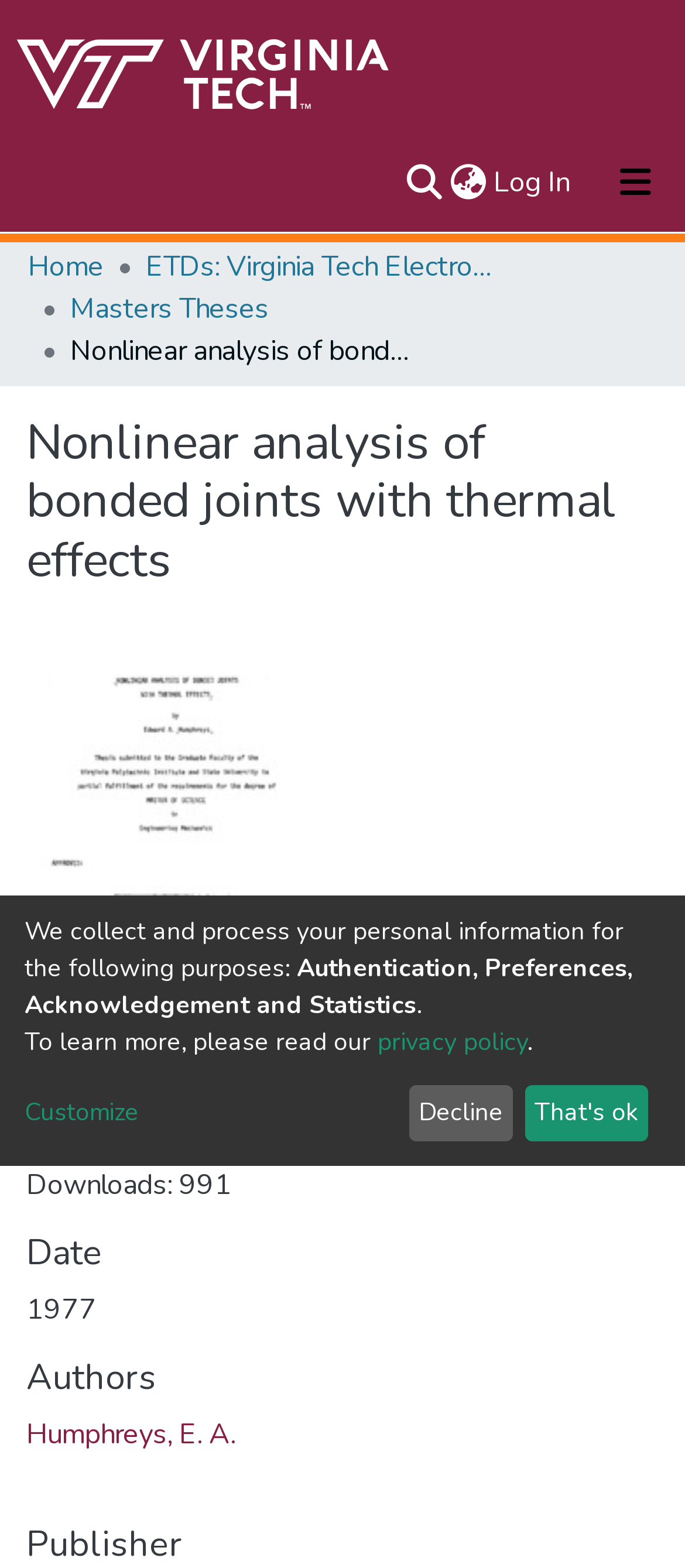Locate the coordinates of the bounding box for the clickable region that fulfills this instruction: "Switch language".

[0.651, 0.103, 0.715, 0.13]